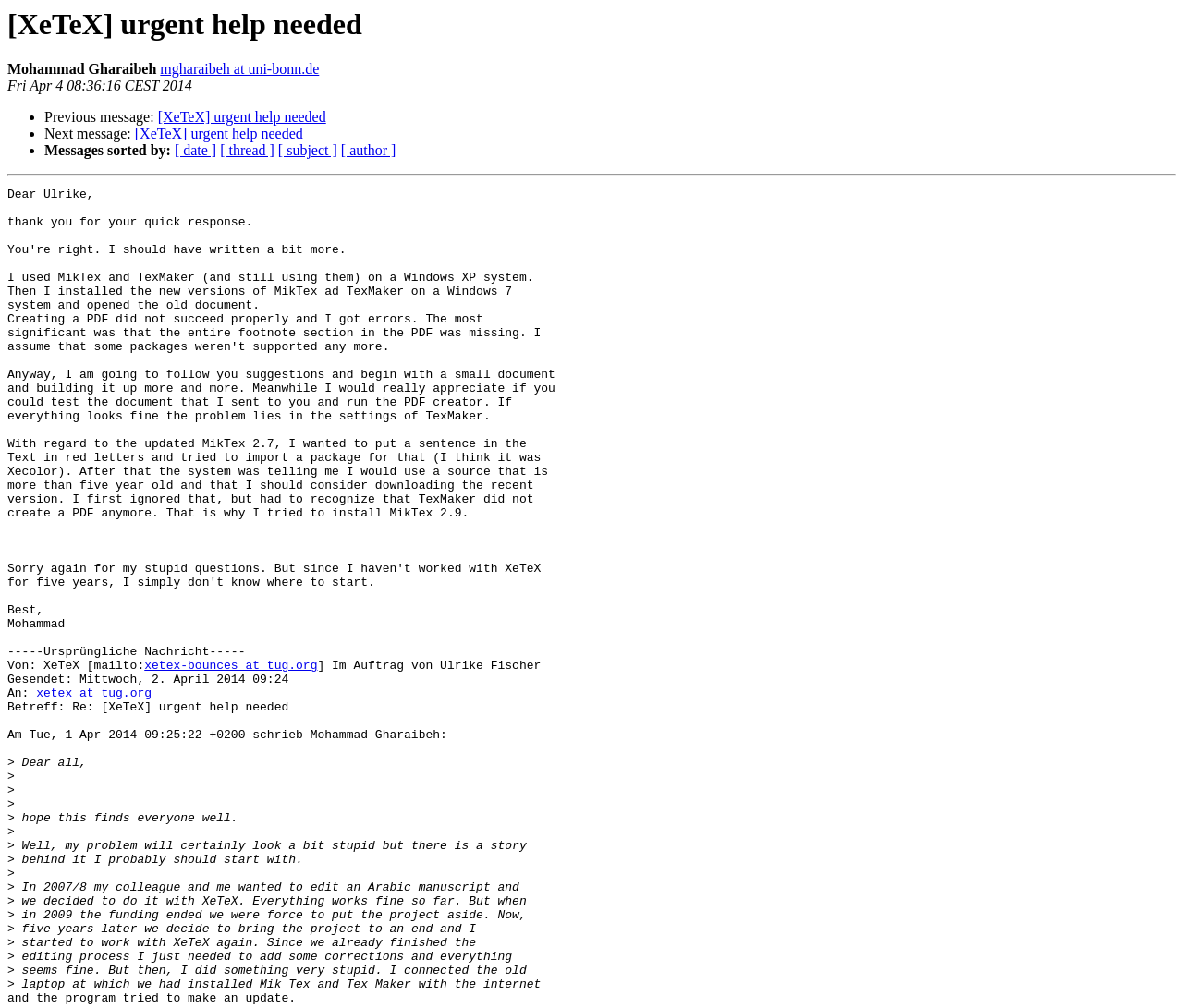Identify the bounding box coordinates for the UI element described by the following text: "[ subject ]". Provide the coordinates as four float numbers between 0 and 1, in the format [left, top, right, bottom].

[0.235, 0.142, 0.285, 0.157]